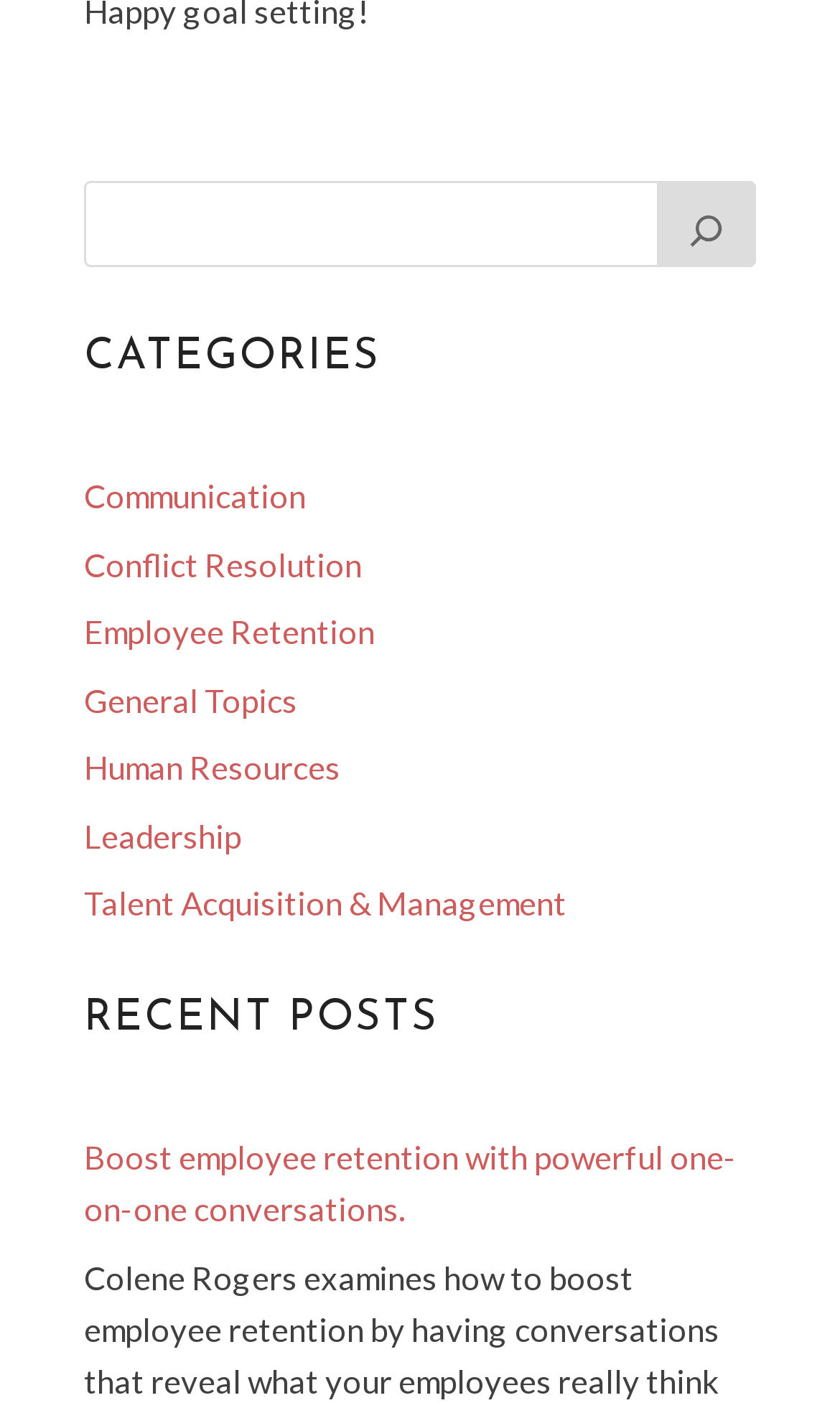What is the title of the latest post?
Observe the image and answer the question with a one-word or short phrase response.

Boost employee retention